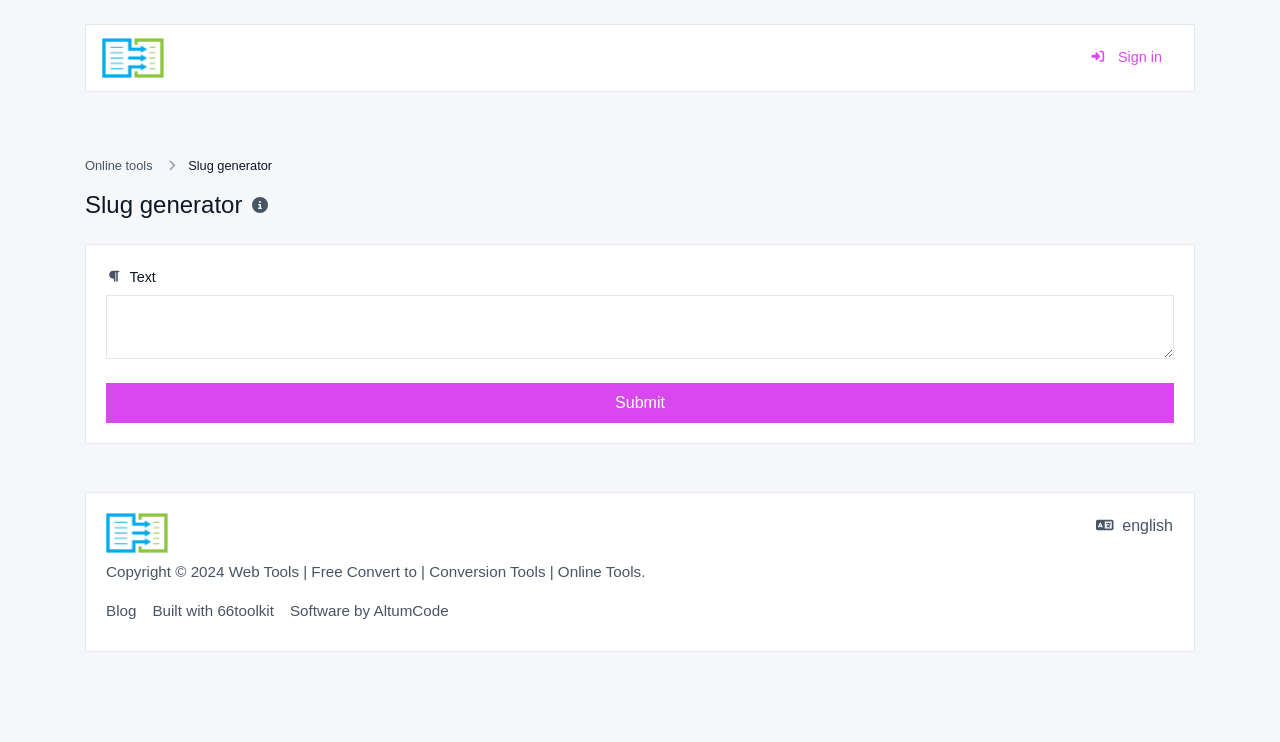Indicate the bounding box coordinates of the clickable region to achieve the following instruction: "Click the Granite Creek Capital Partners logo."

None